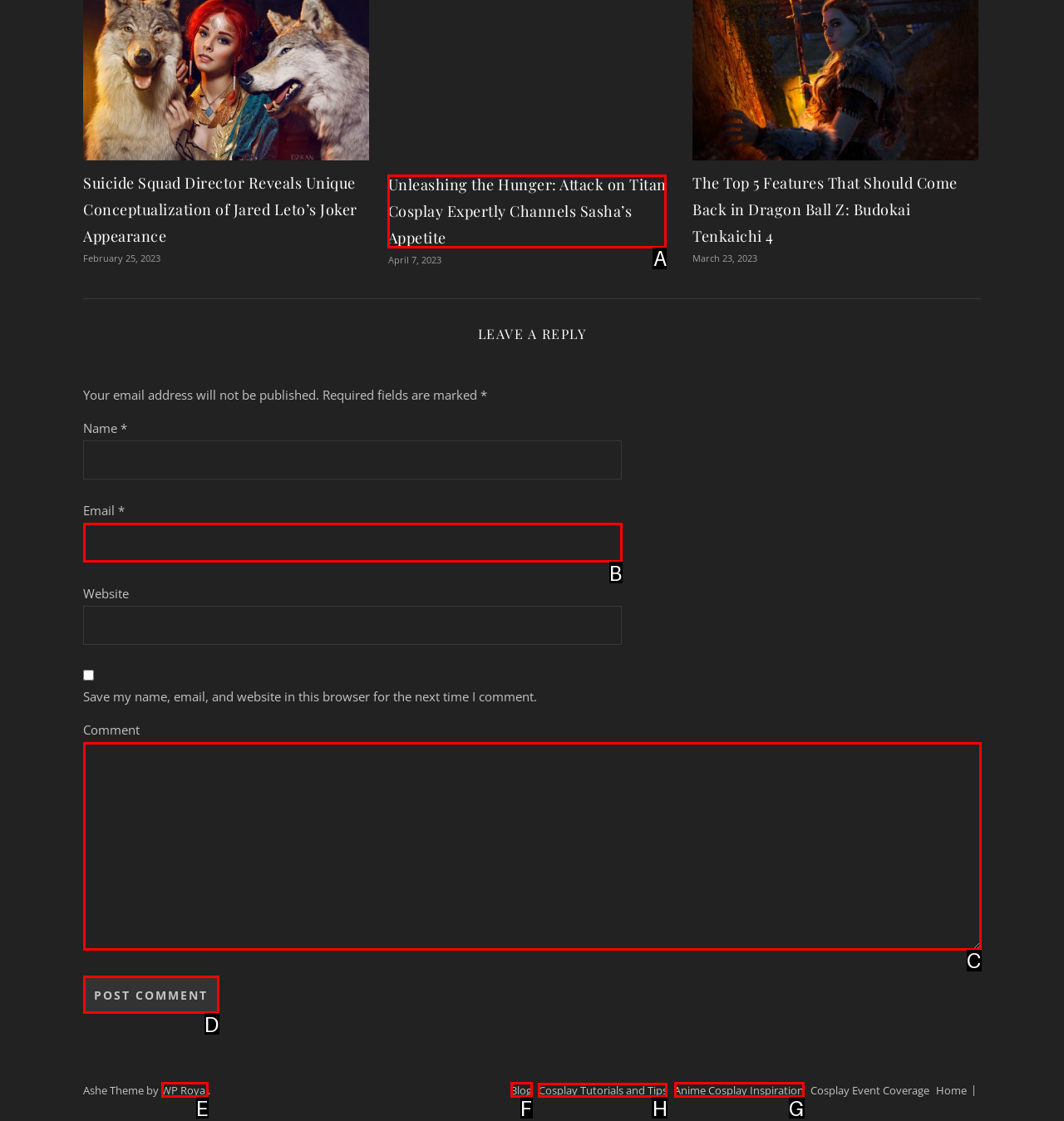Select the correct UI element to complete the task: check out germany
Please provide the letter of the chosen option.

None